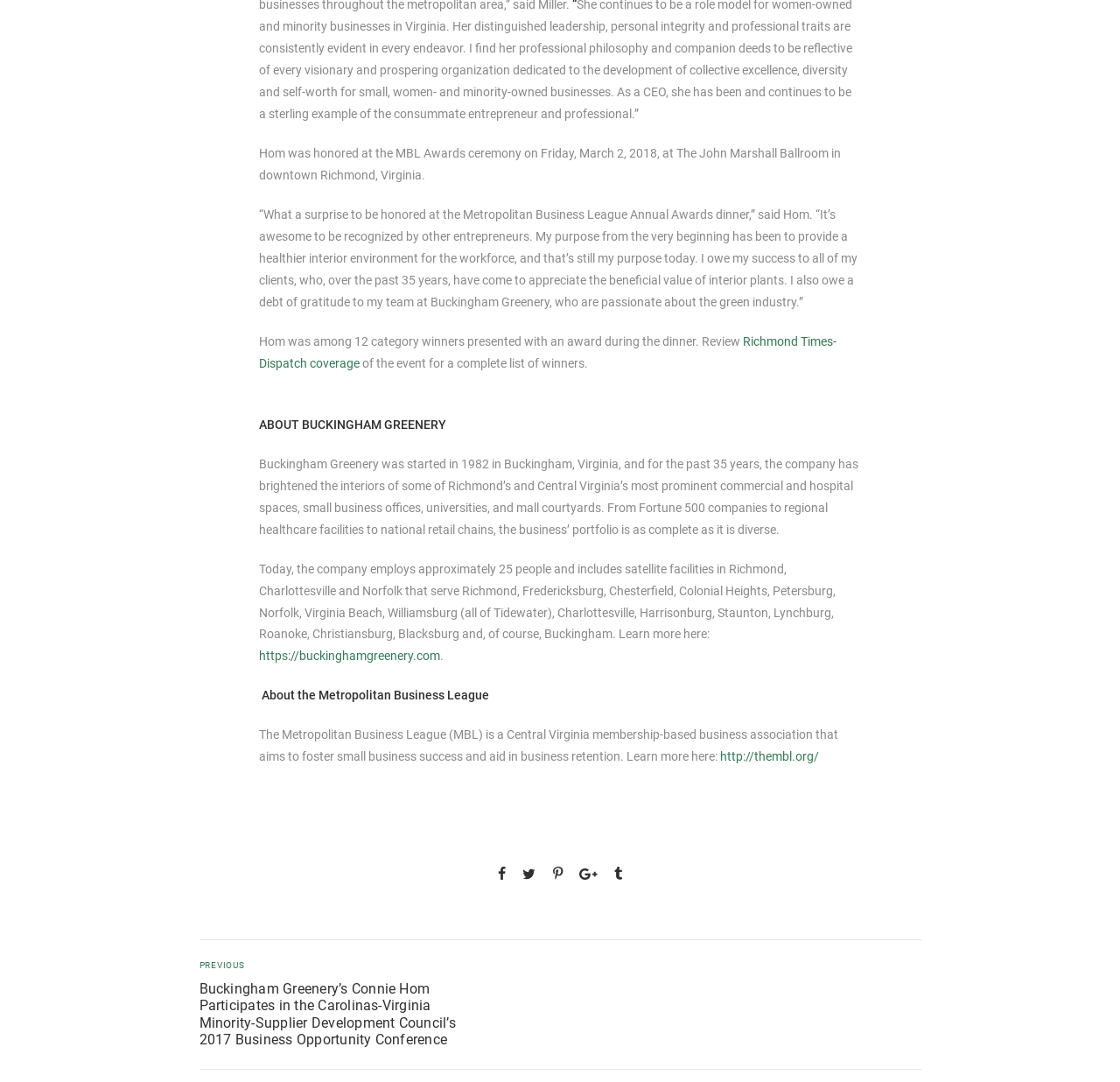What is the purpose of the Metropolitan Business League? Look at the image and give a one-word or short phrase answer.

foster small business success and aid in business retention